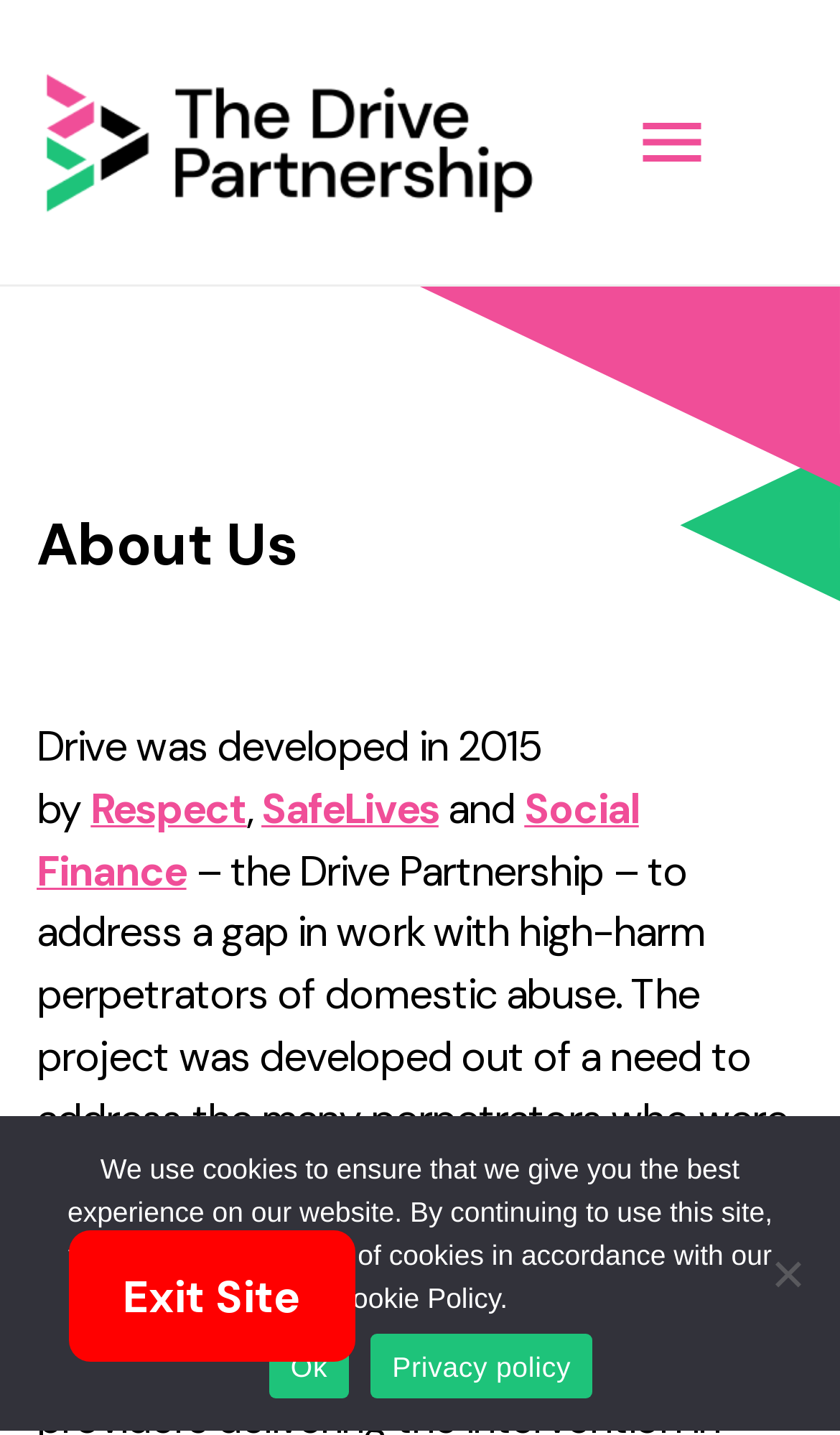Determine the bounding box coordinates for the UI element with the following description: "SafeLives". The coordinates should be four float numbers between 0 and 1, represented as [left, top, right, bottom].

[0.311, 0.545, 0.522, 0.582]